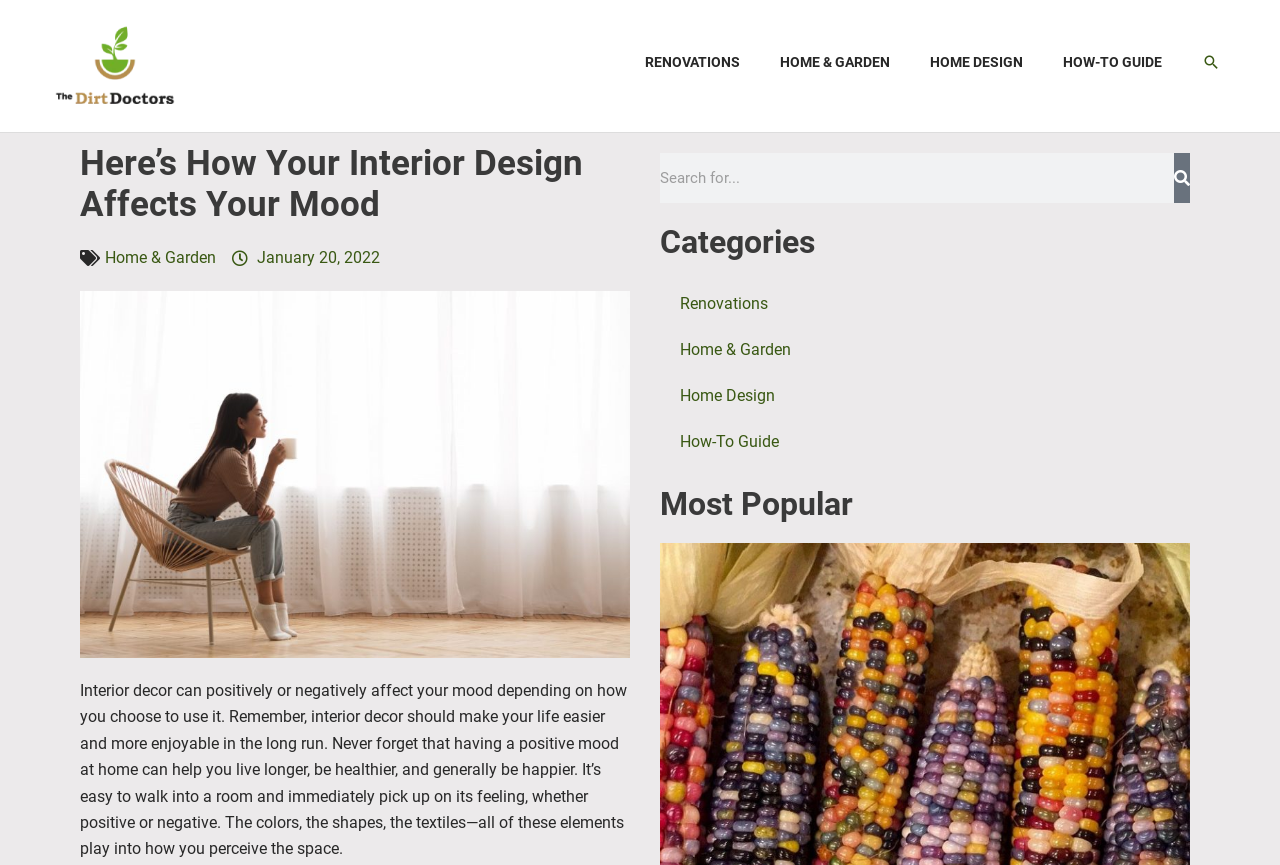Identify the title of the webpage and provide its text content.

Here’s How Your Interior Design Affects Your Mood